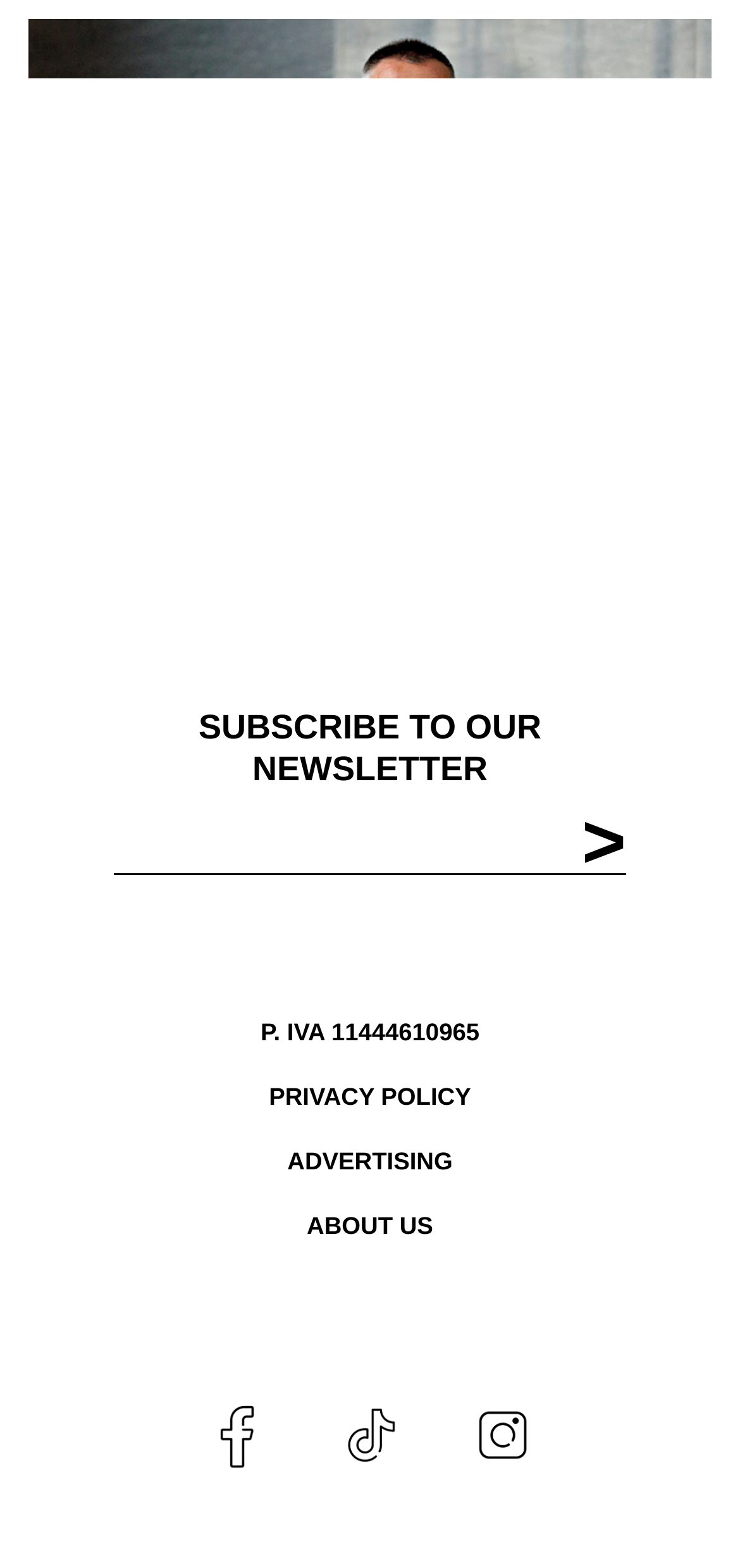Determine the bounding box coordinates of the section to be clicked to follow the instruction: "check November 2018". The coordinates should be given as four float numbers between 0 and 1, formatted as [left, top, right, bottom].

None